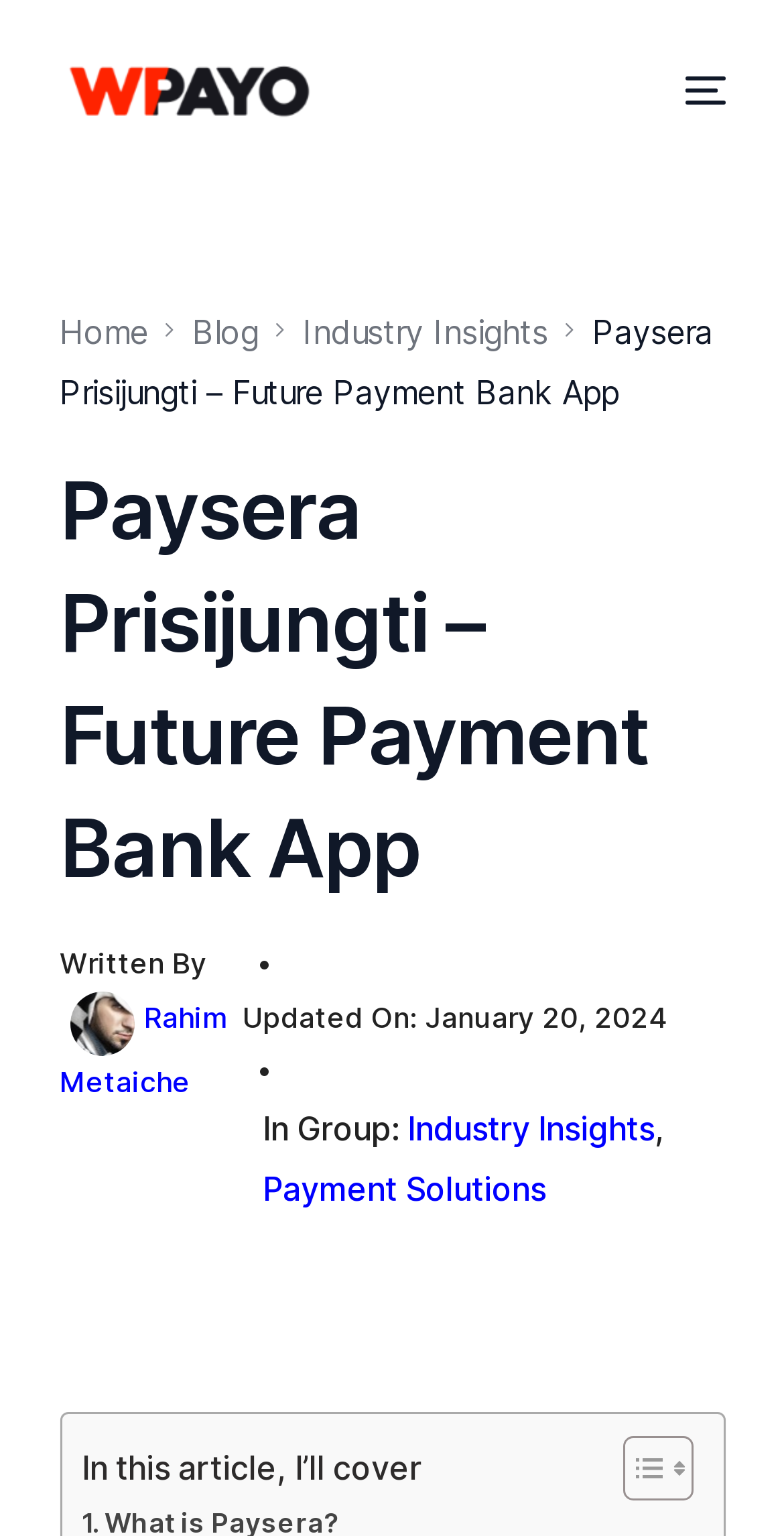Can you determine the bounding box coordinates of the area that needs to be clicked to fulfill the following instruction: "Go to the Home page"?

[0.076, 0.203, 0.188, 0.229]